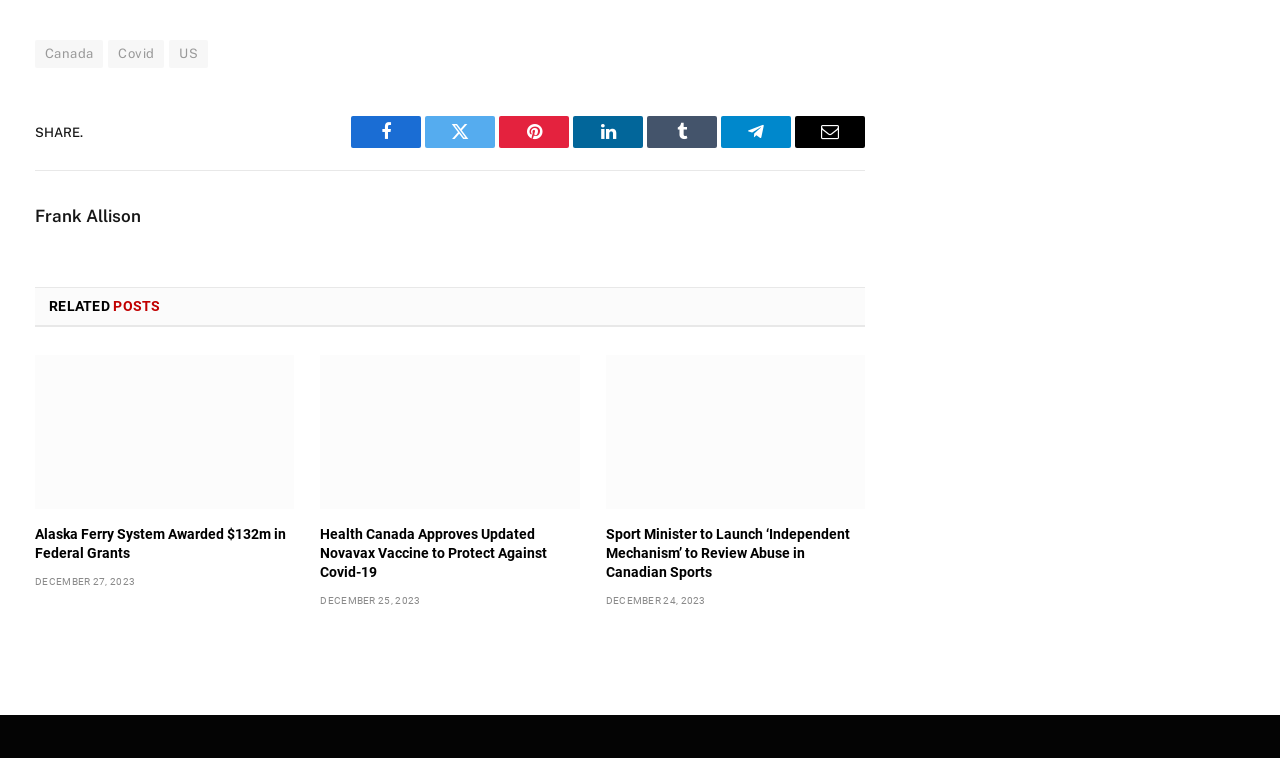How many related posts are displayed?
Refer to the image and provide a concise answer in one word or phrase.

3